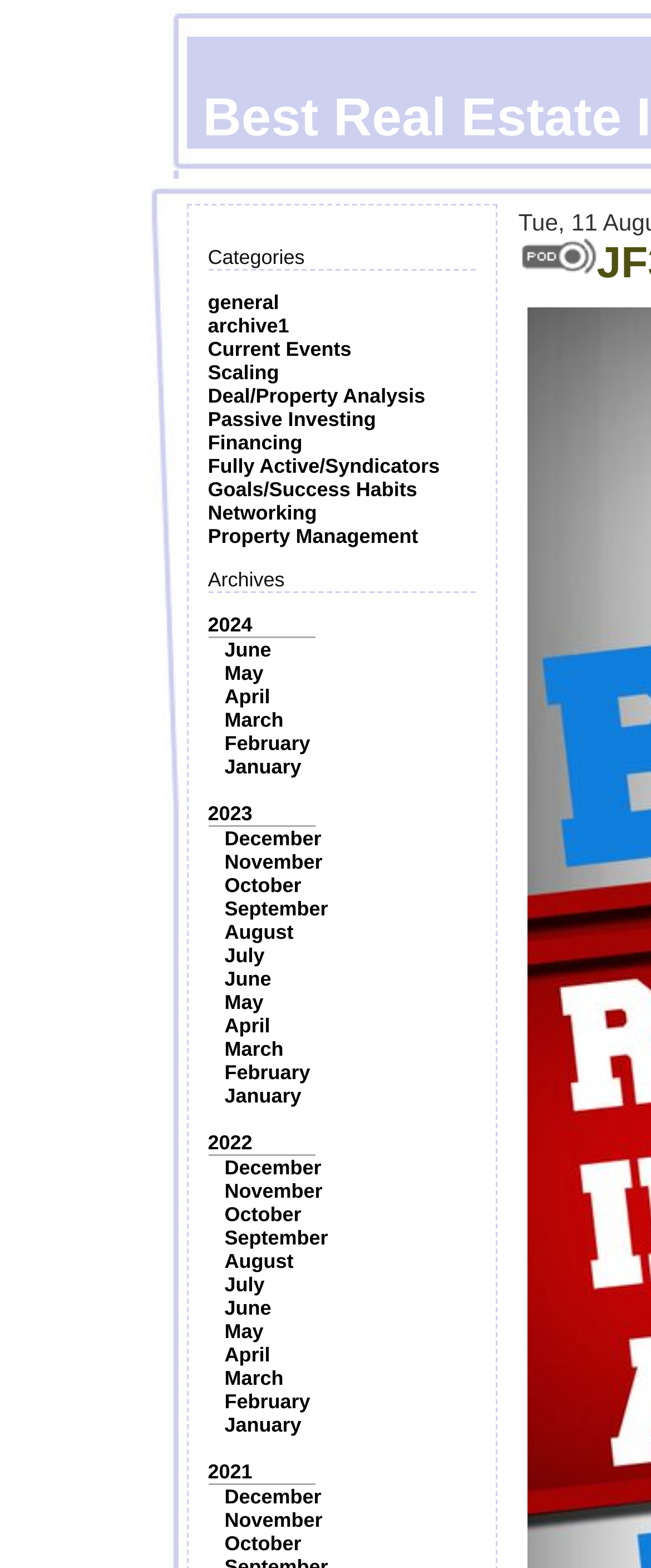Highlight the bounding box coordinates of the region I should click on to meet the following instruction: "Browse 'Current Events'".

[0.319, 0.215, 0.54, 0.23]